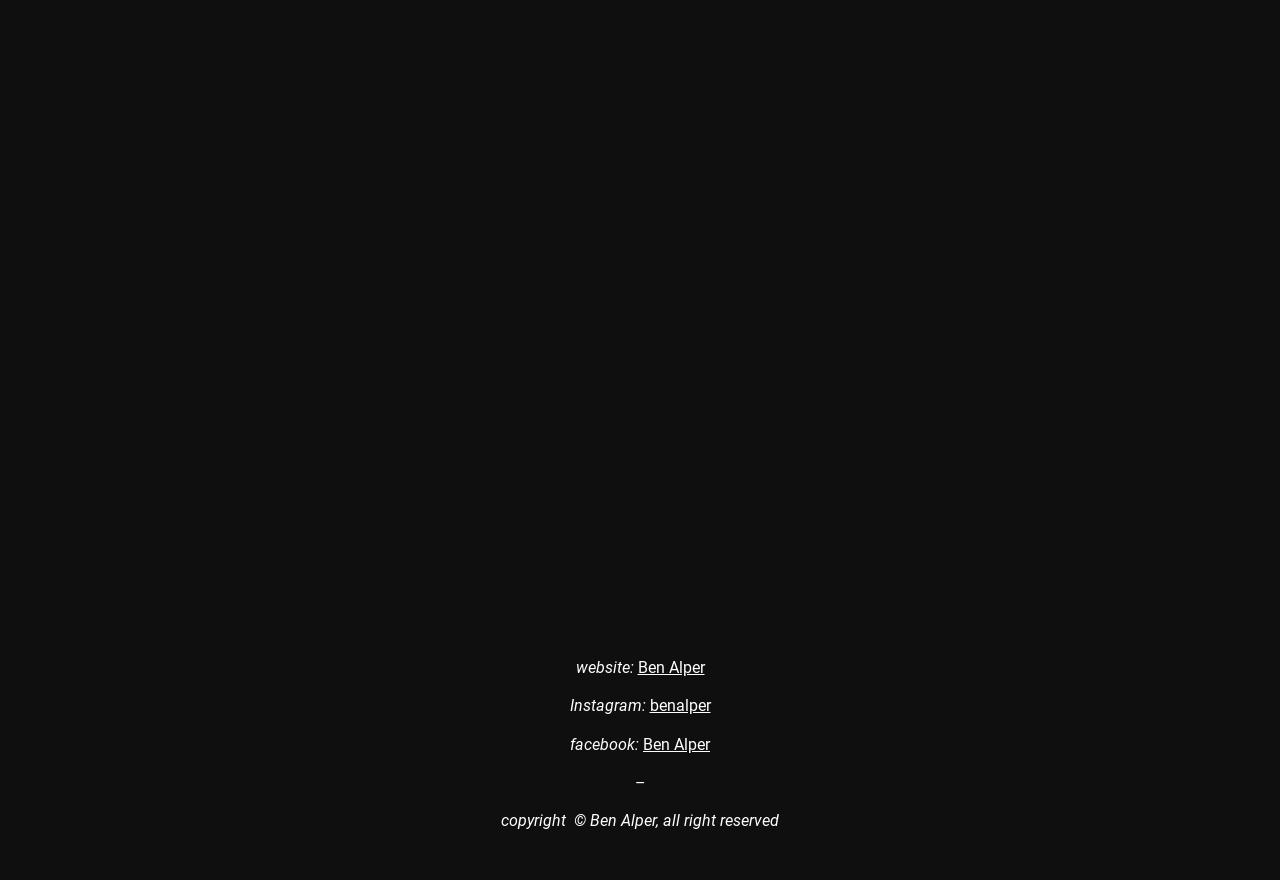Using the webpage screenshot, find the UI element described by Regional Arts & Culture. Provide the bounding box coordinates in the format (top-left x, top-left y, bottom-right x, bottom-right y), ensuring all values are floating point numbers between 0 and 1.

None